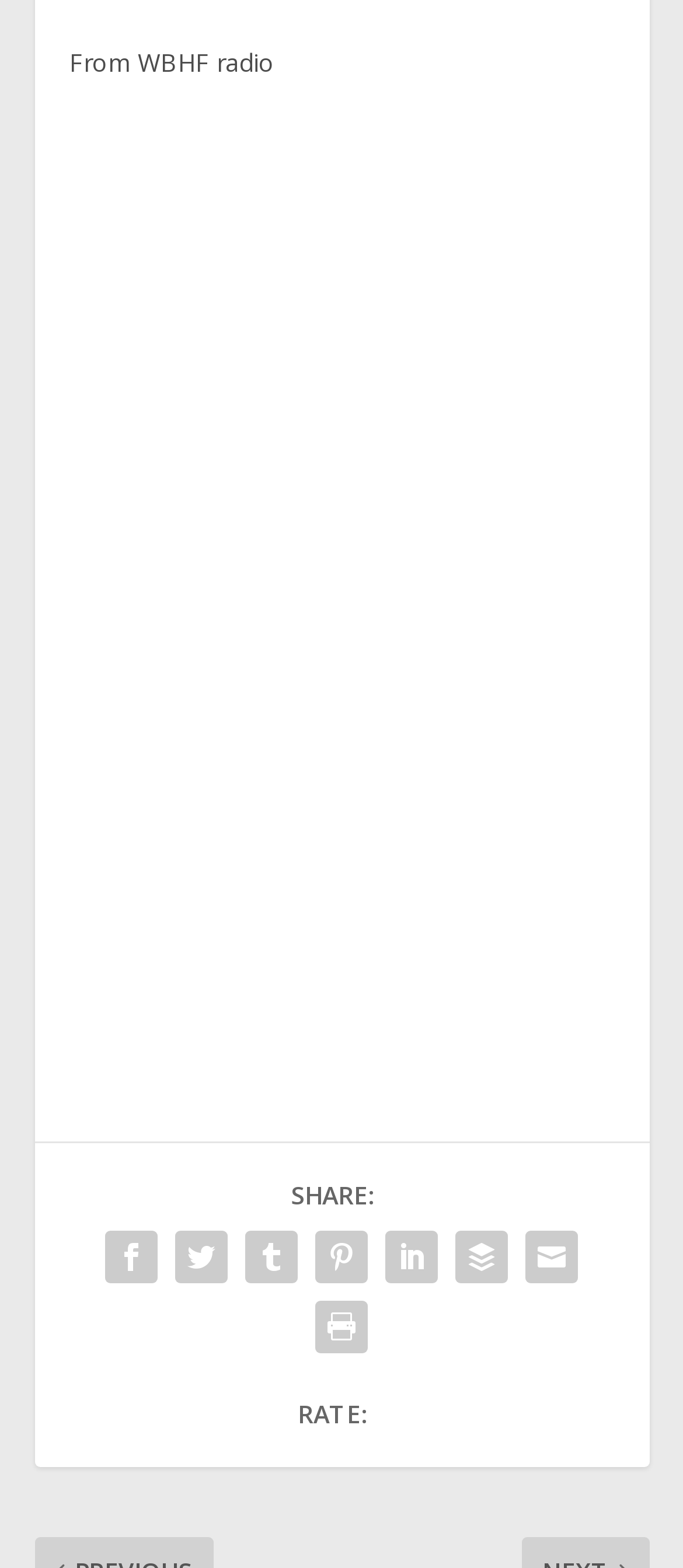Please locate the bounding box coordinates of the region I need to click to follow this instruction: "Click on the Facebook share button".

[0.141, 0.779, 0.244, 0.823]